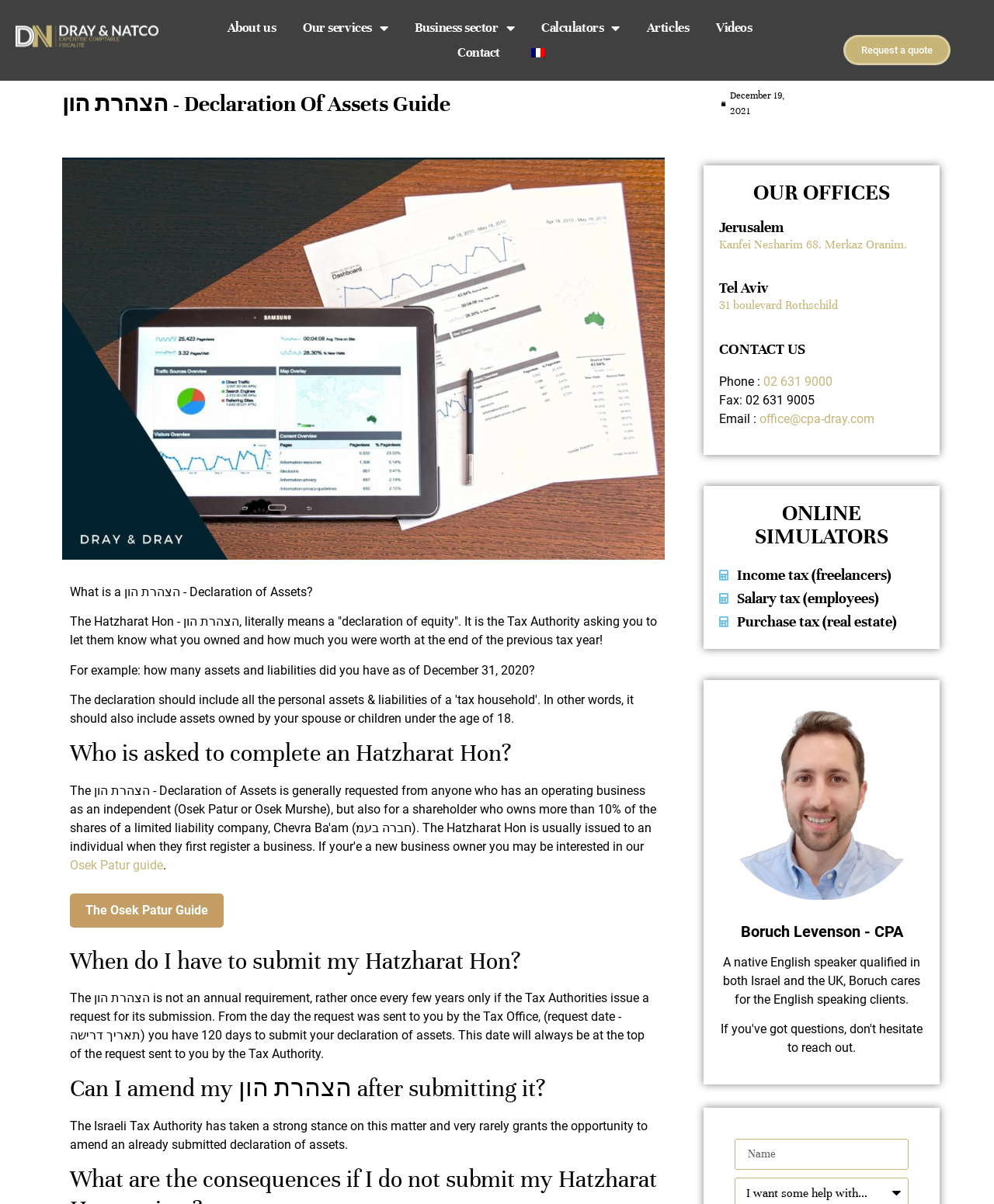How many days do you have to submit your declaration of assets?
Please provide a comprehensive answer based on the details in the screenshot.

The webpage states that from the day the request was sent to you by the Tax Office, you have 120 days to submit your declaration of assets. This is mentioned in the section 'When do I have to submit my Hatzharat Hon?'.